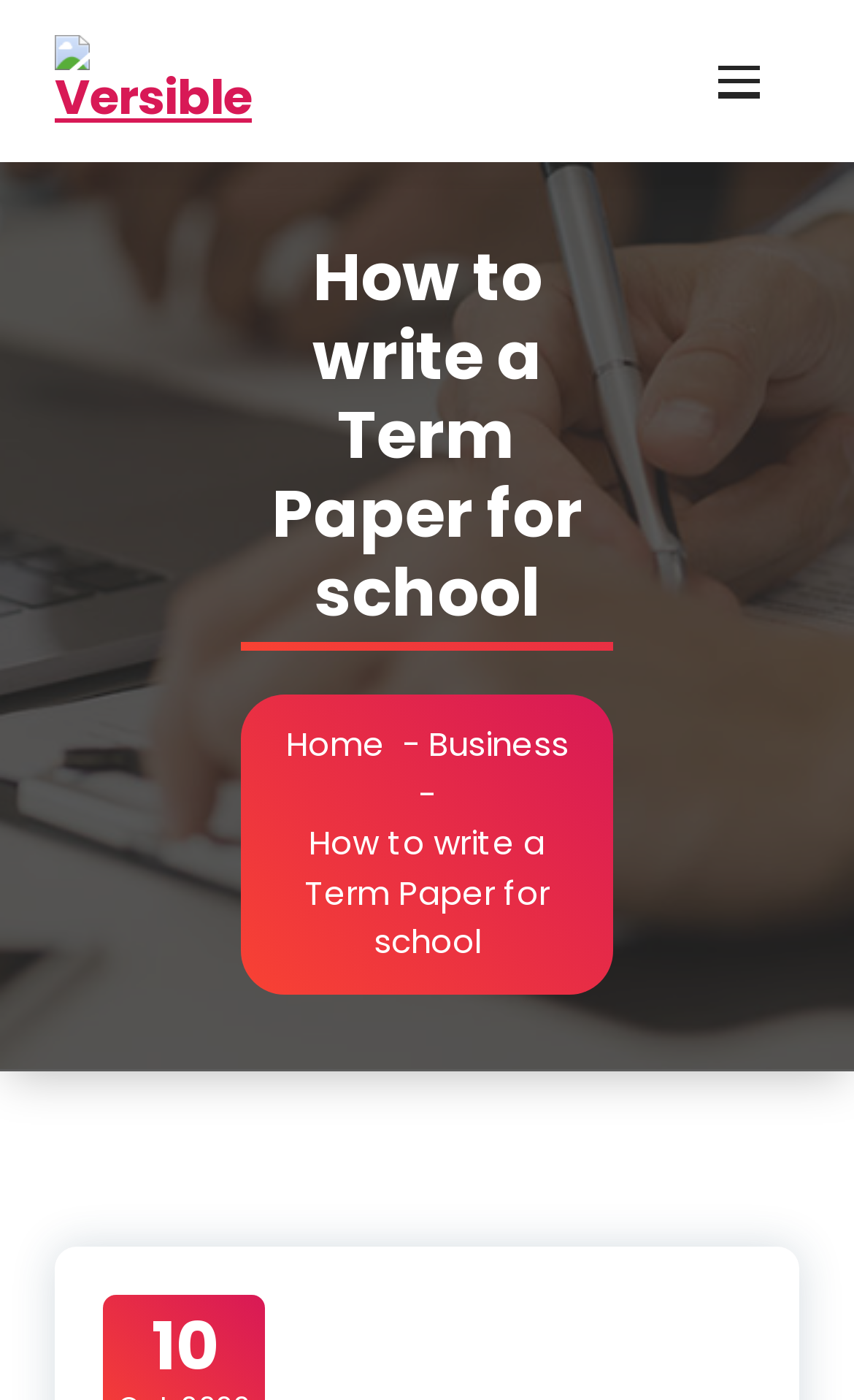How many links are there in the navigation menu?
Based on the image, answer the question with a single word or brief phrase.

3